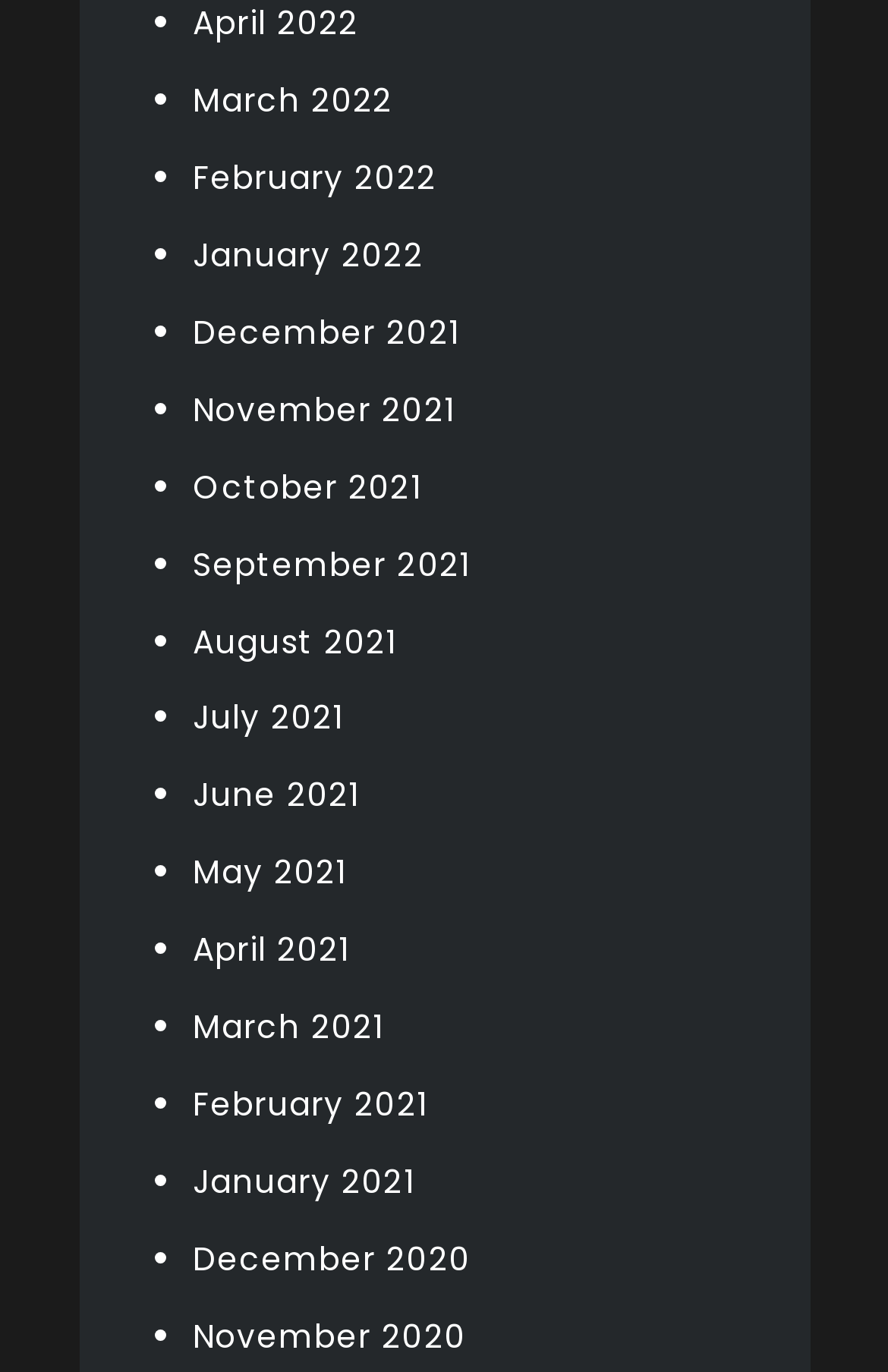Could you indicate the bounding box coordinates of the region to click in order to complete this instruction: "View March 2021".

[0.217, 0.732, 0.432, 0.765]